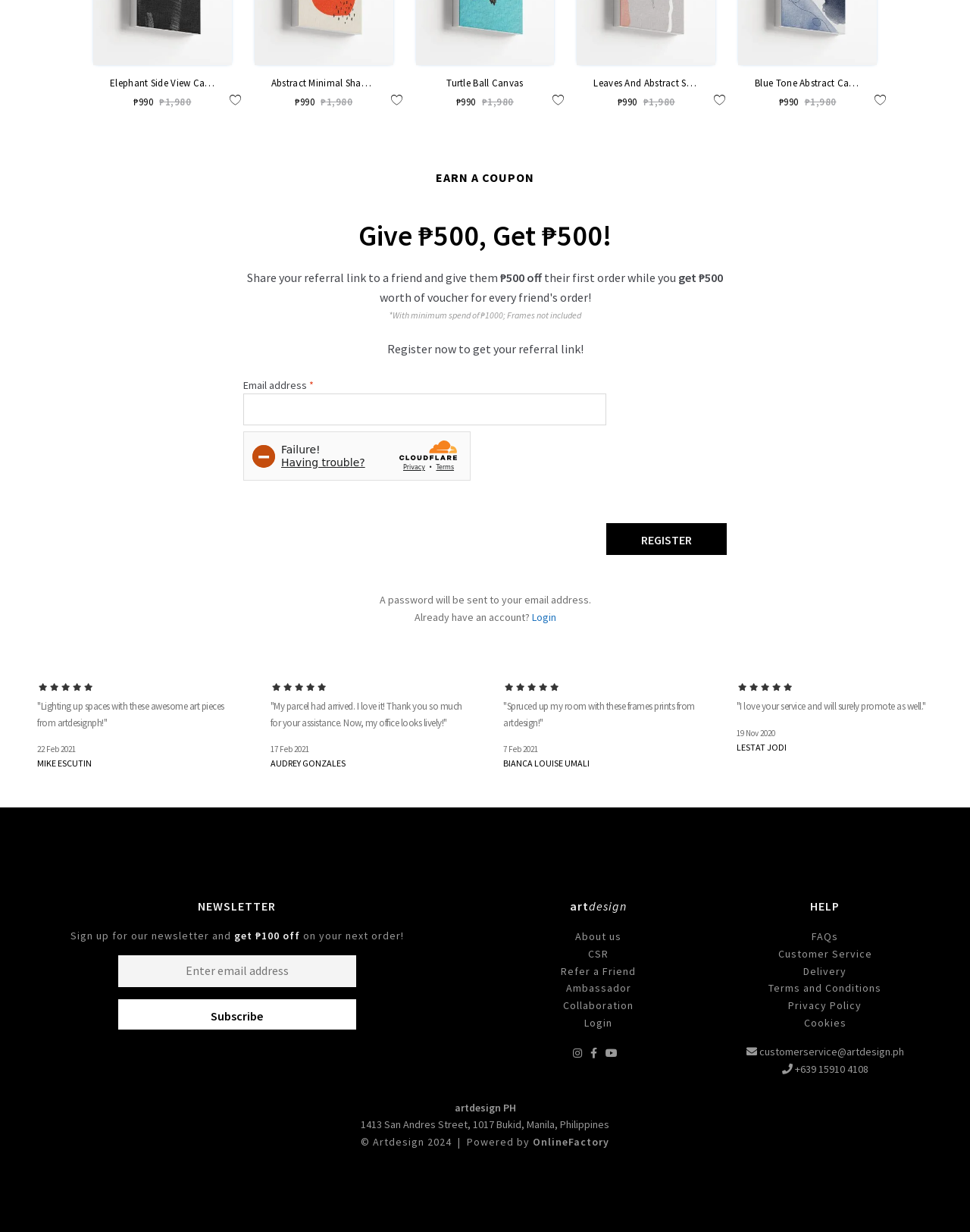Answer the question below with a single word or a brief phrase: 
What is the benefit of signing up for the newsletter?

Get ₱100 off